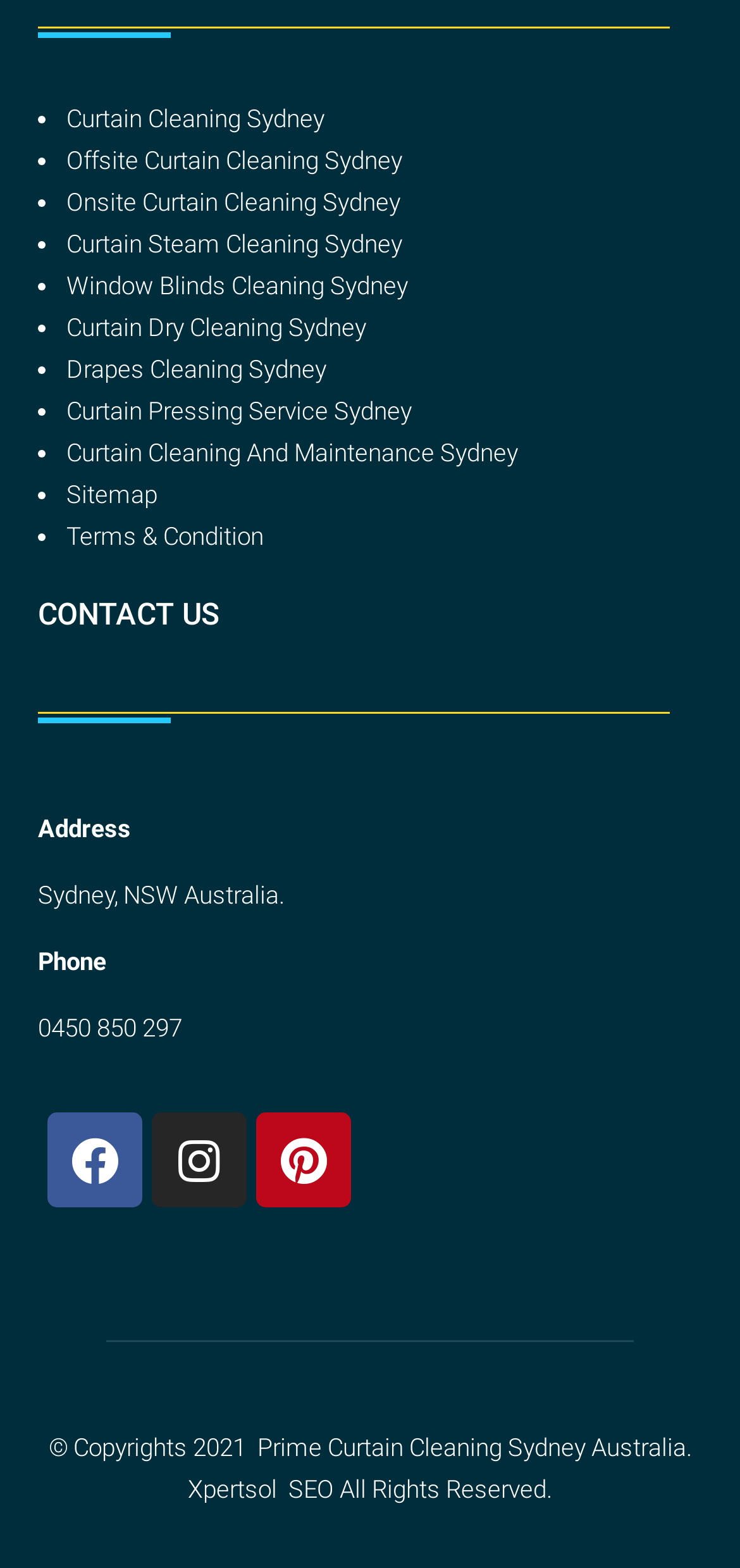Determine the bounding box of the UI element mentioned here: "Drapes Cleaning Sydney". The coordinates must be in the format [left, top, right, bottom] with values ranging from 0 to 1.

[0.09, 0.227, 0.441, 0.245]